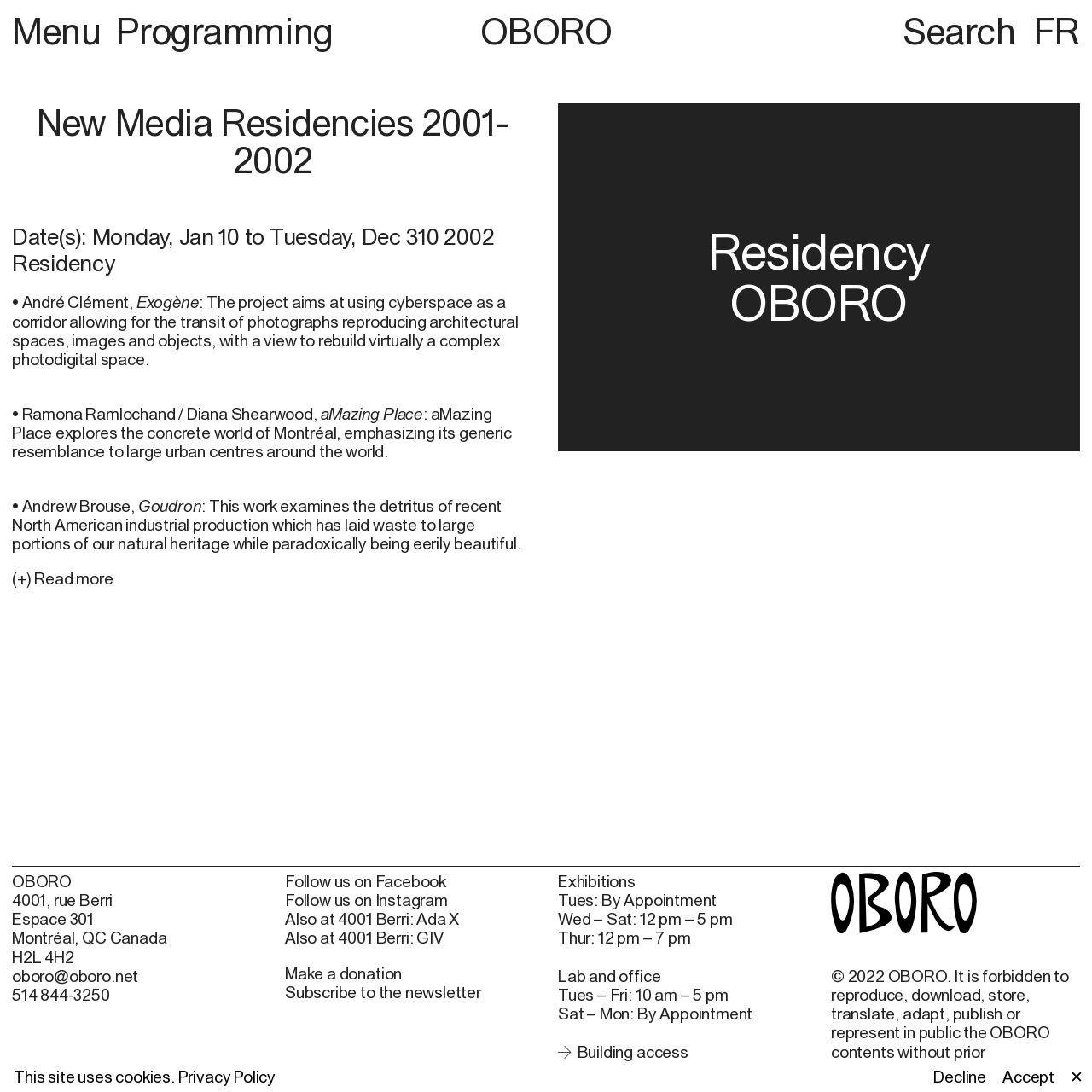Using the provided element description "Building access", determine the bounding box coordinates of the UI element.

[0.511, 0.954, 0.739, 0.972]